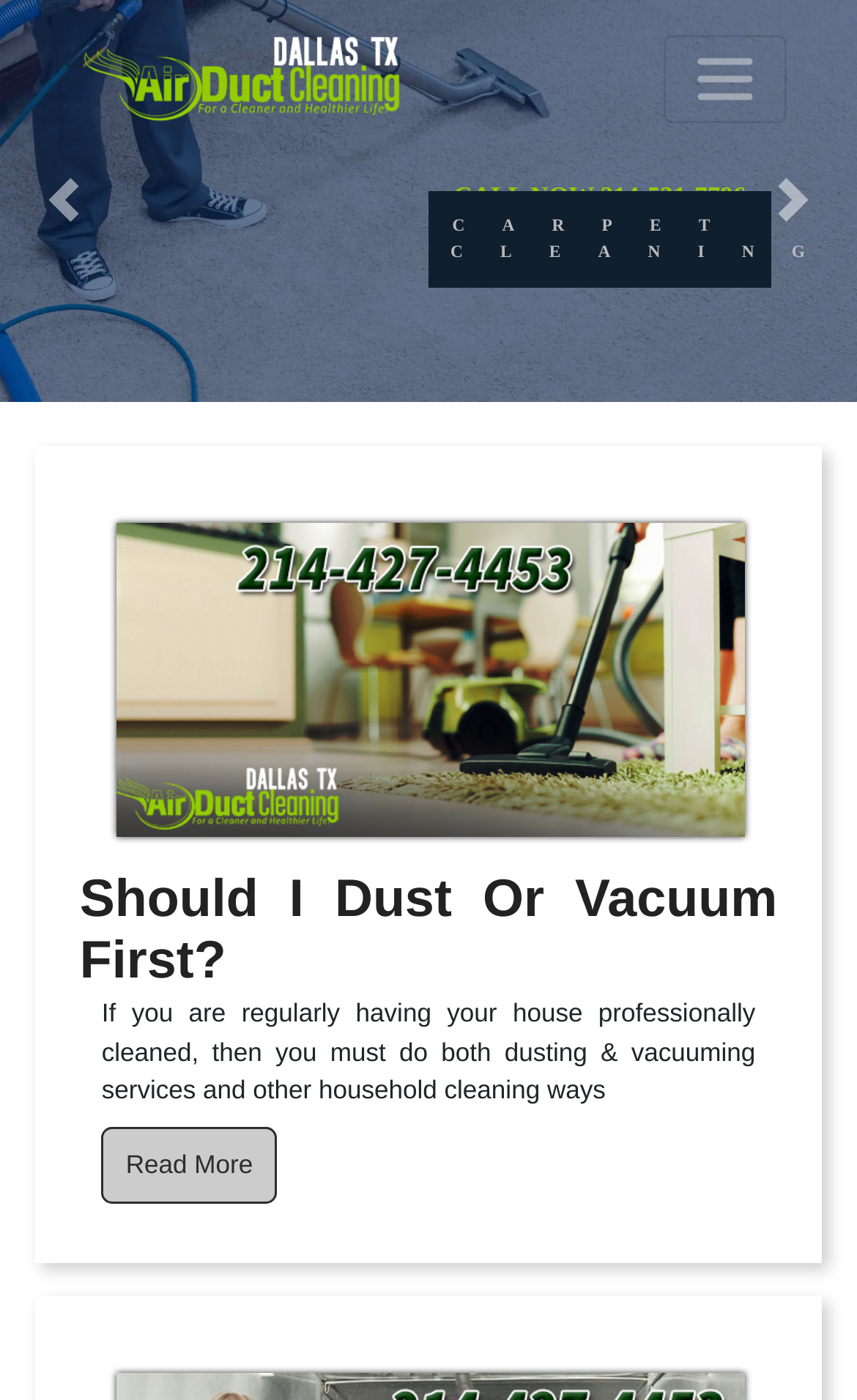How many buttons are there for navigation? Based on the image, give a response in one word or a short phrase.

3